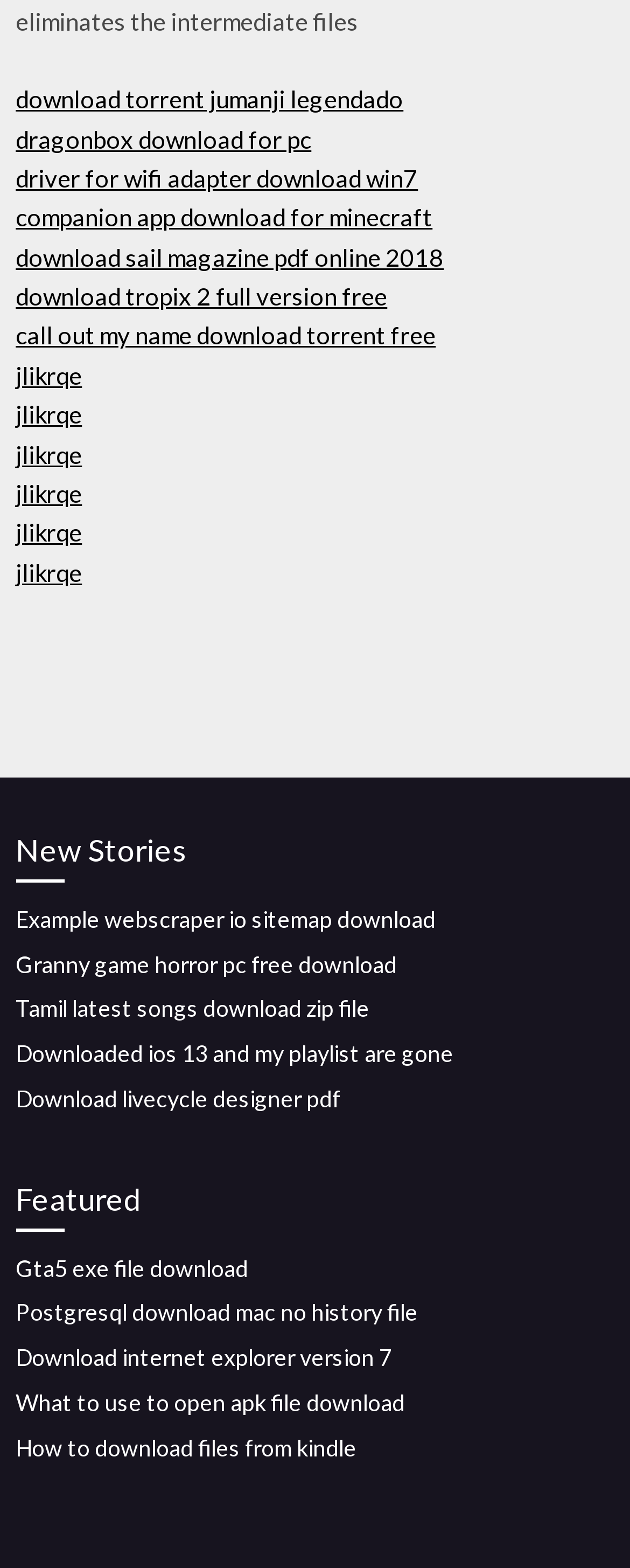How many headings are there on the webpage?
Please provide a detailed and comprehensive answer to the question.

I found two headings on the webpage, which are 'New Stories' and 'Featured'.